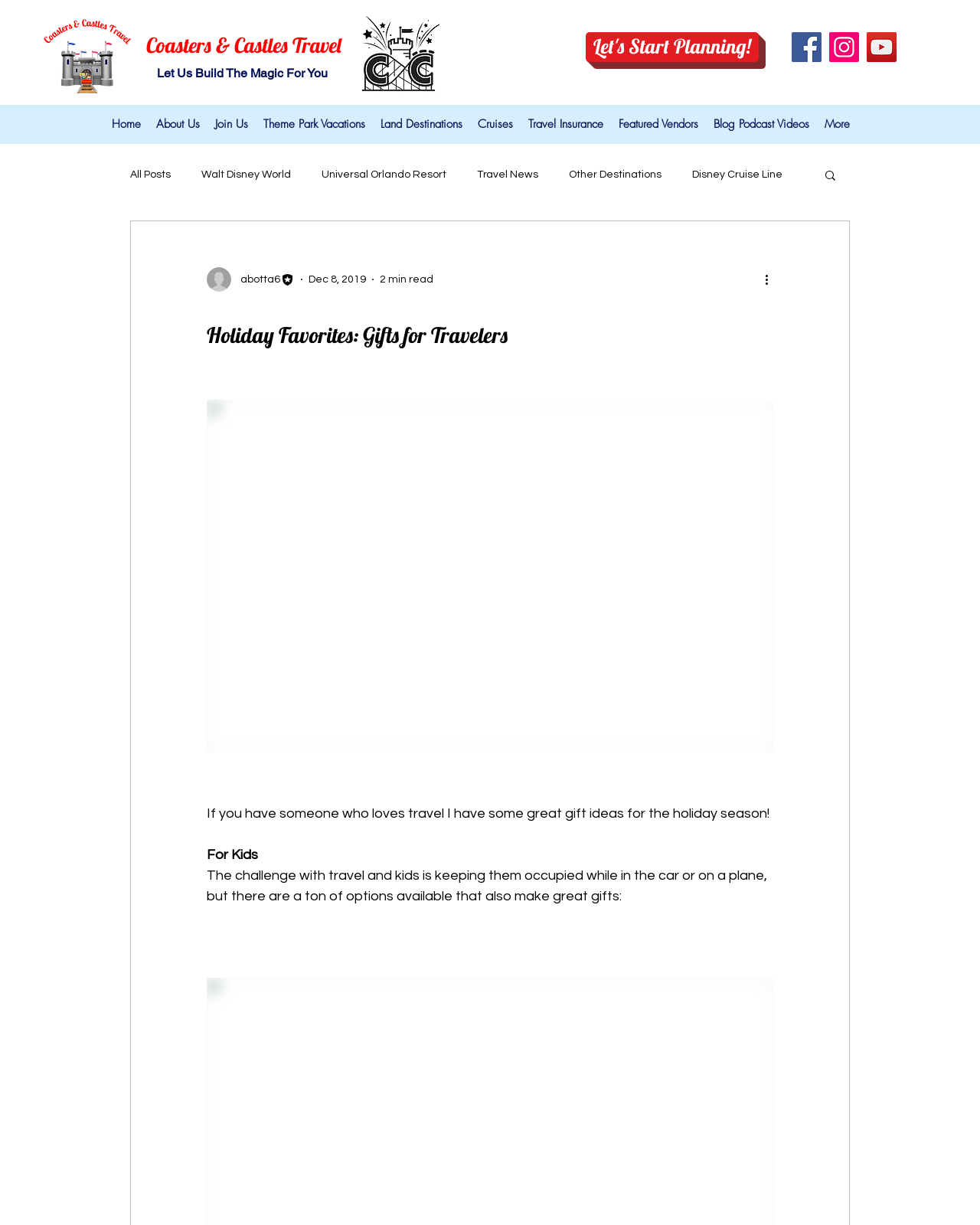Find the bounding box coordinates of the clickable area that will achieve the following instruction: "Click on the 'Facebook' link".

[0.808, 0.026, 0.838, 0.051]